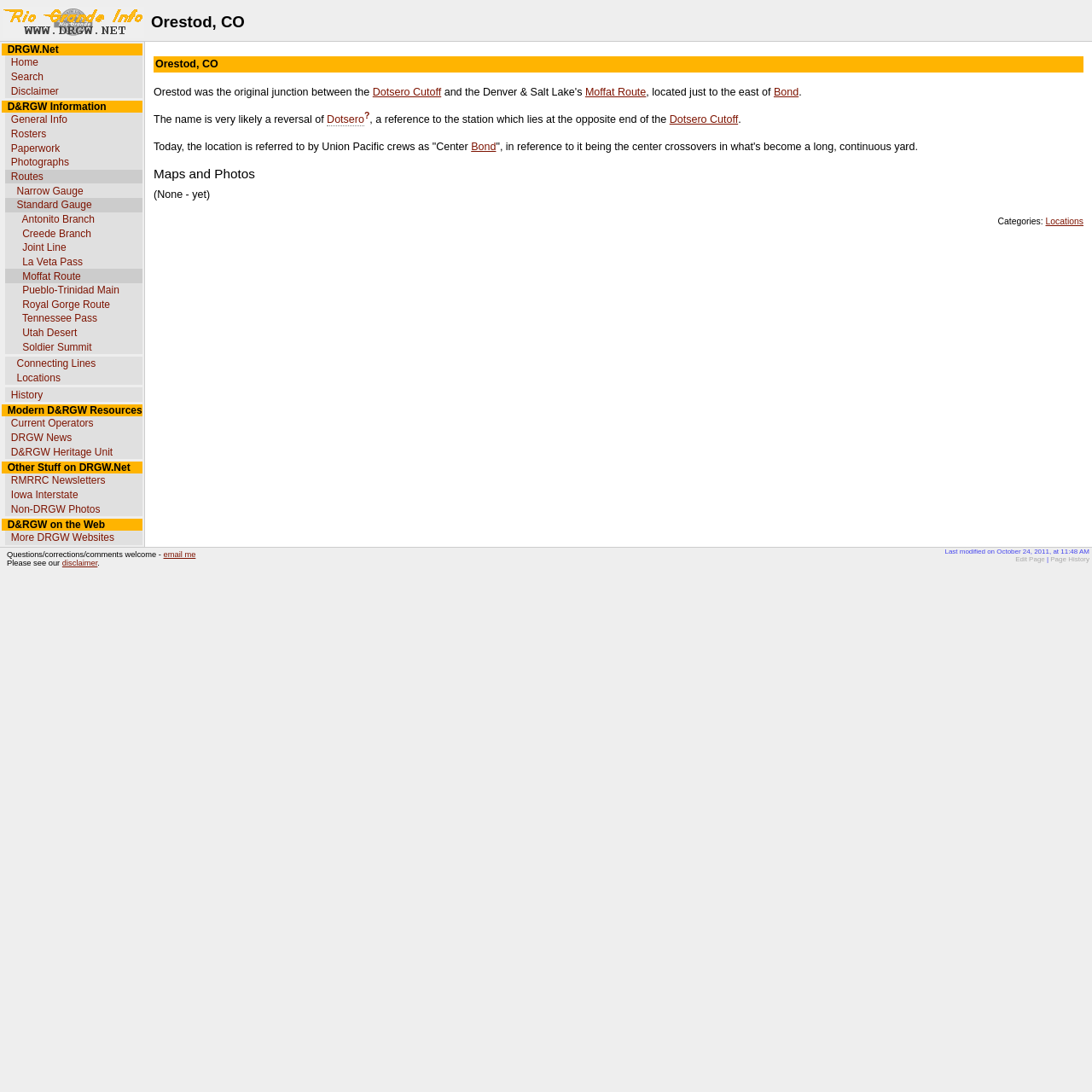What is the layout of the webpage?
Please use the visual content to give a single word or phrase answer.

Table-based layout